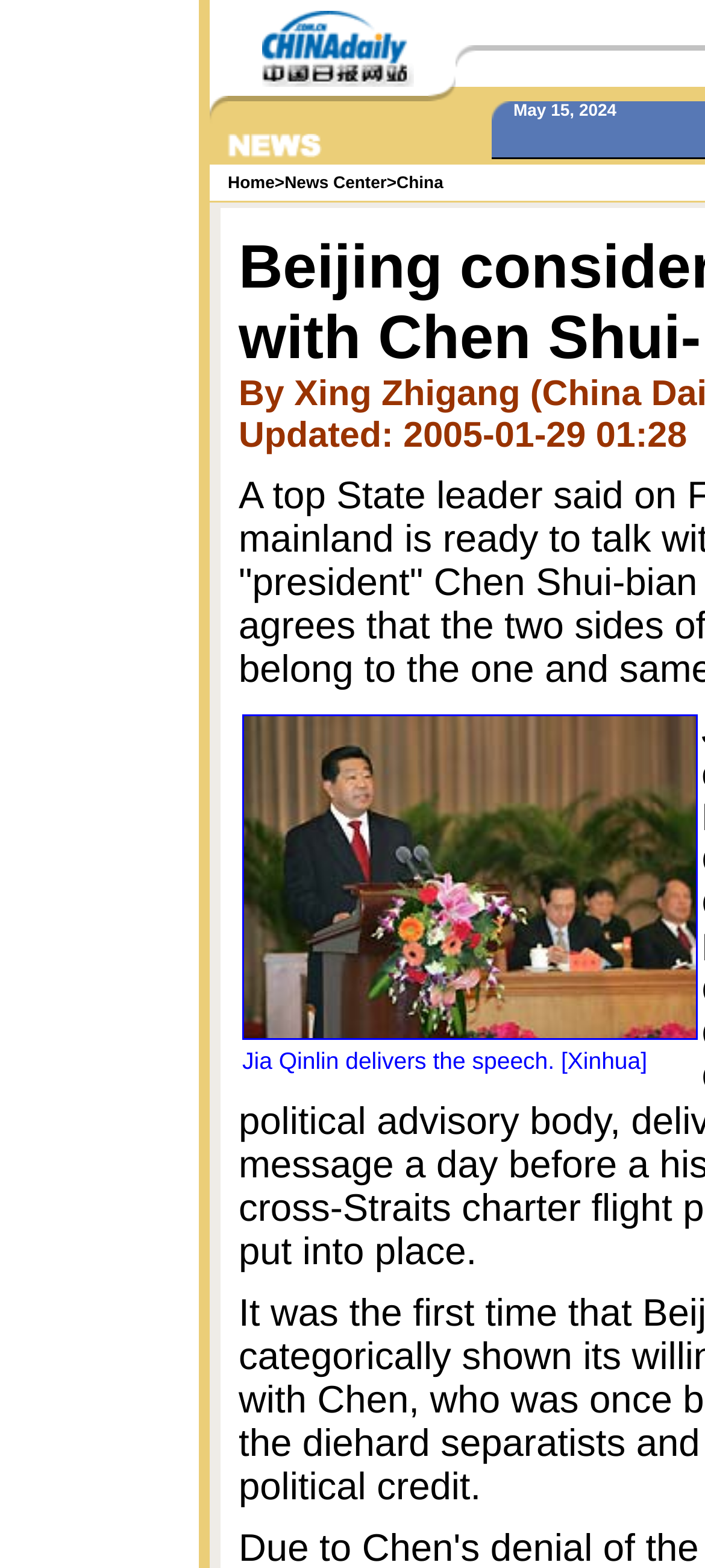Answer the question below in one word or phrase:
Are there any links to other pages?

Yes